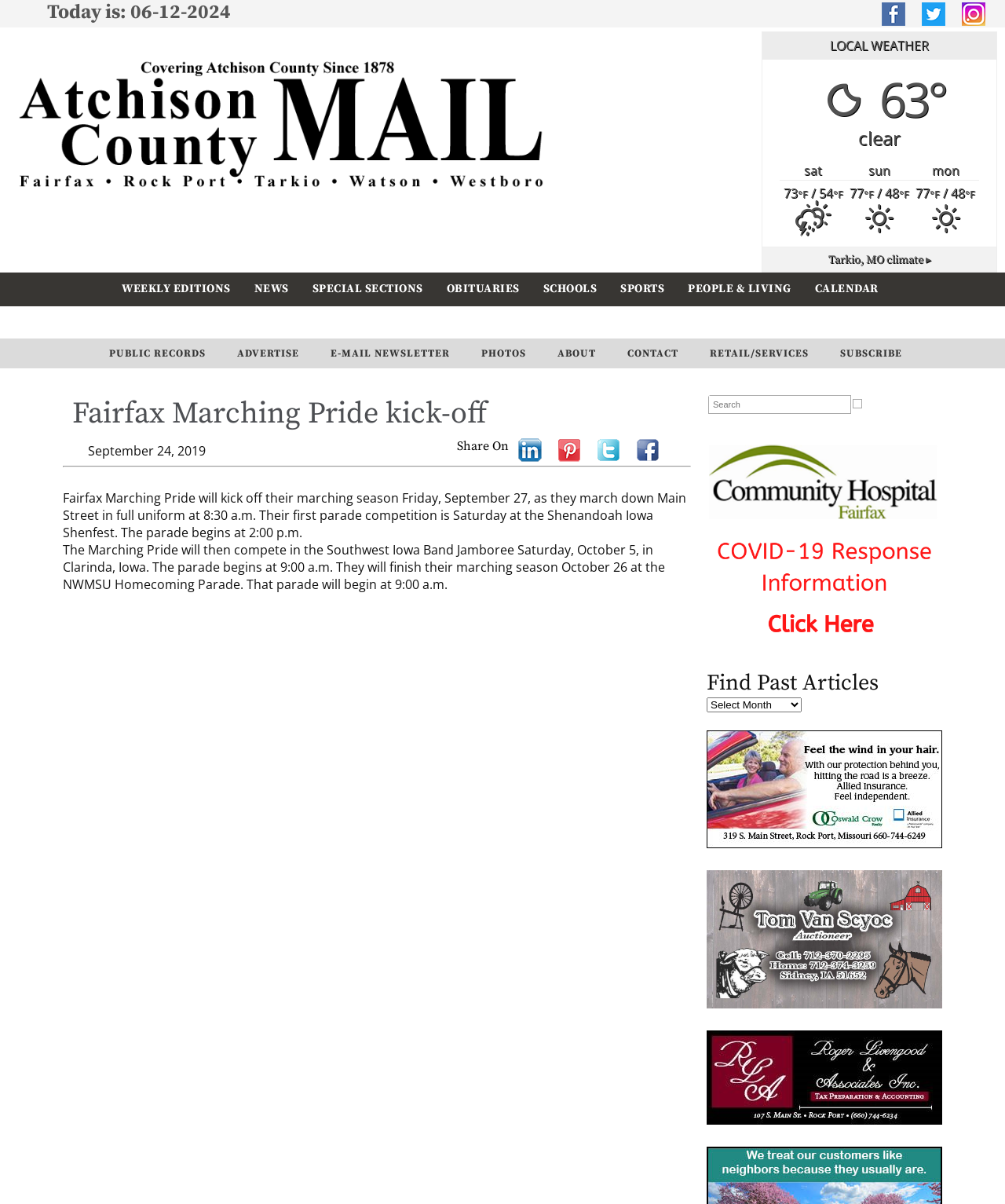Given the element description: "Obituaries", predict the bounding box coordinates of this UI element. The coordinates must be four float numbers between 0 and 1, given as [left, top, right, bottom].

[0.432, 0.226, 0.529, 0.254]